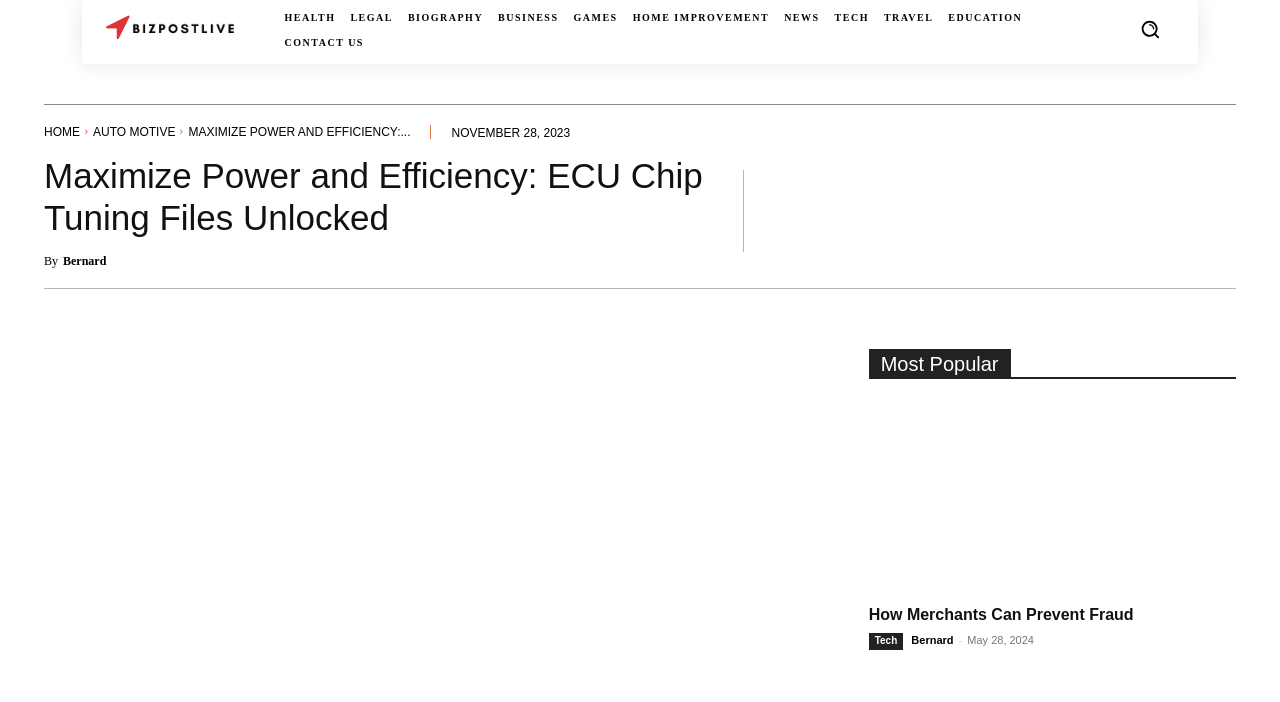How many main navigation links are there?
Examine the image and provide an in-depth answer to the question.

There are nine main navigation links located at the top of the webpage, which are HEALTH, LEGAL, BIOGRAPHY, BUSINESS, GAMES, HOME IMPROVEMENT, NEWS, TECH, and TRAVEL.